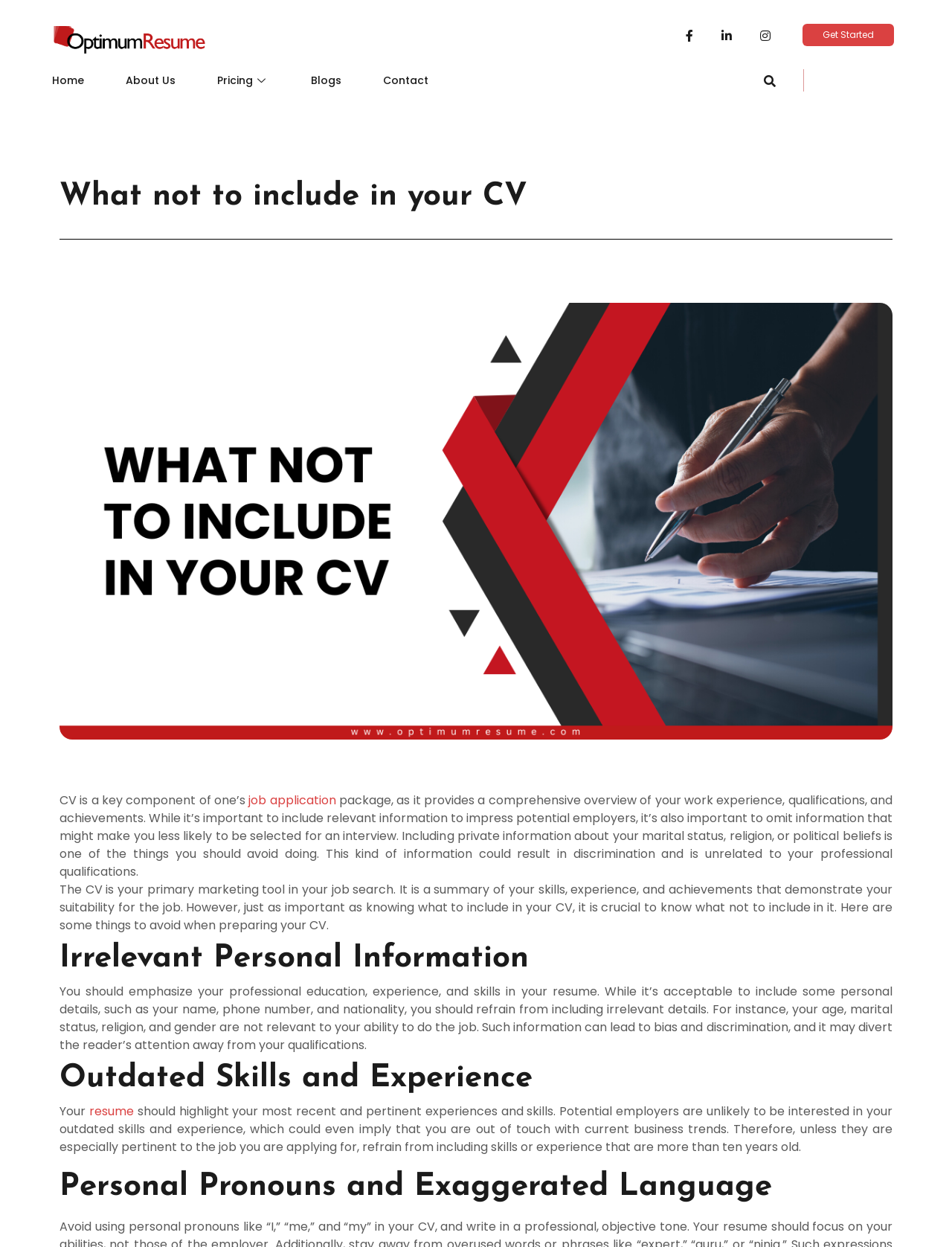Indicate the bounding box coordinates of the element that needs to be clicked to satisfy the following instruction: "Go to the 'DESCRIPTION' tab". The coordinates should be four float numbers between 0 and 1, i.e., [left, top, right, bottom].

None